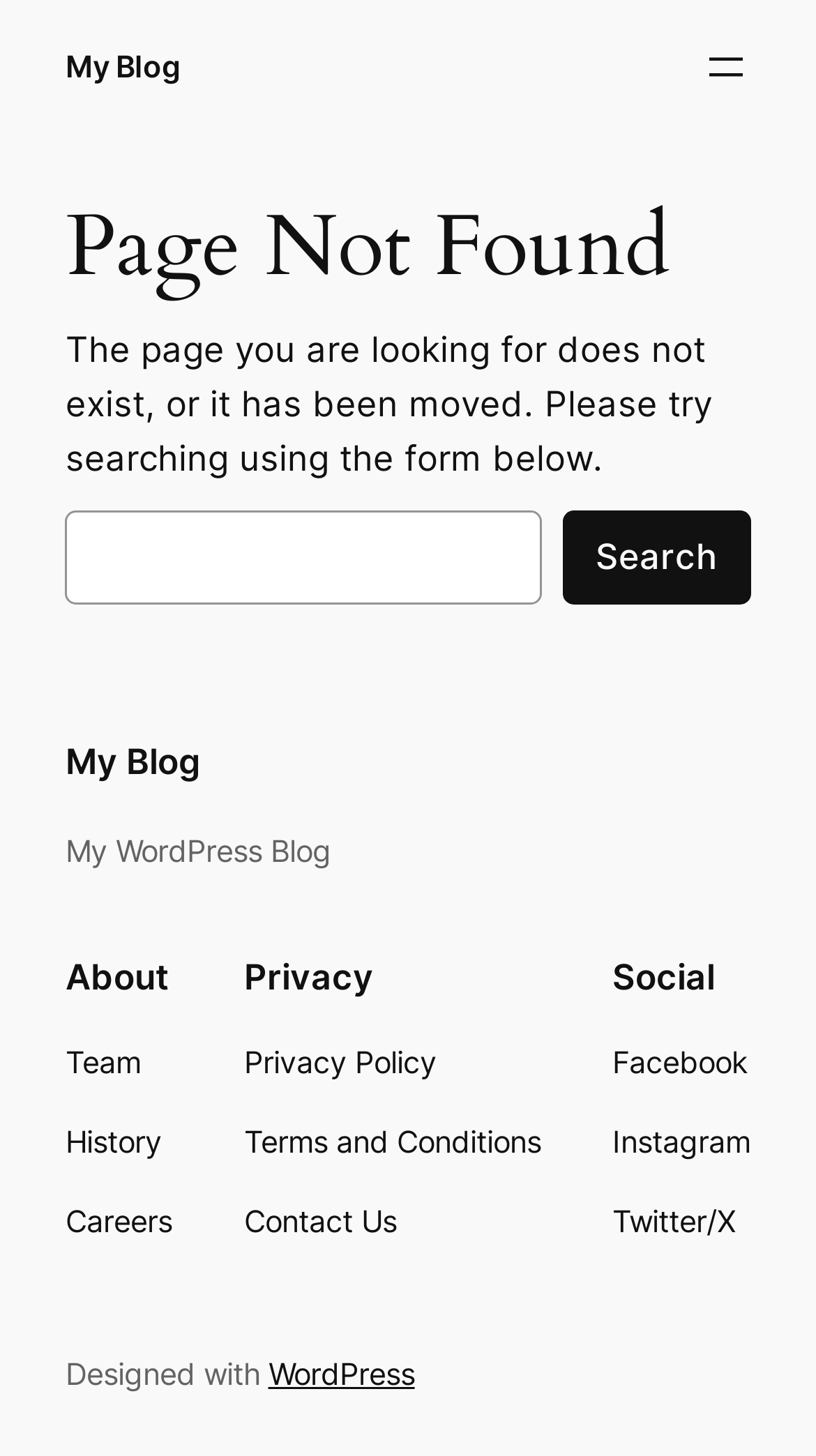Determine the primary headline of the webpage.

Page Not Found